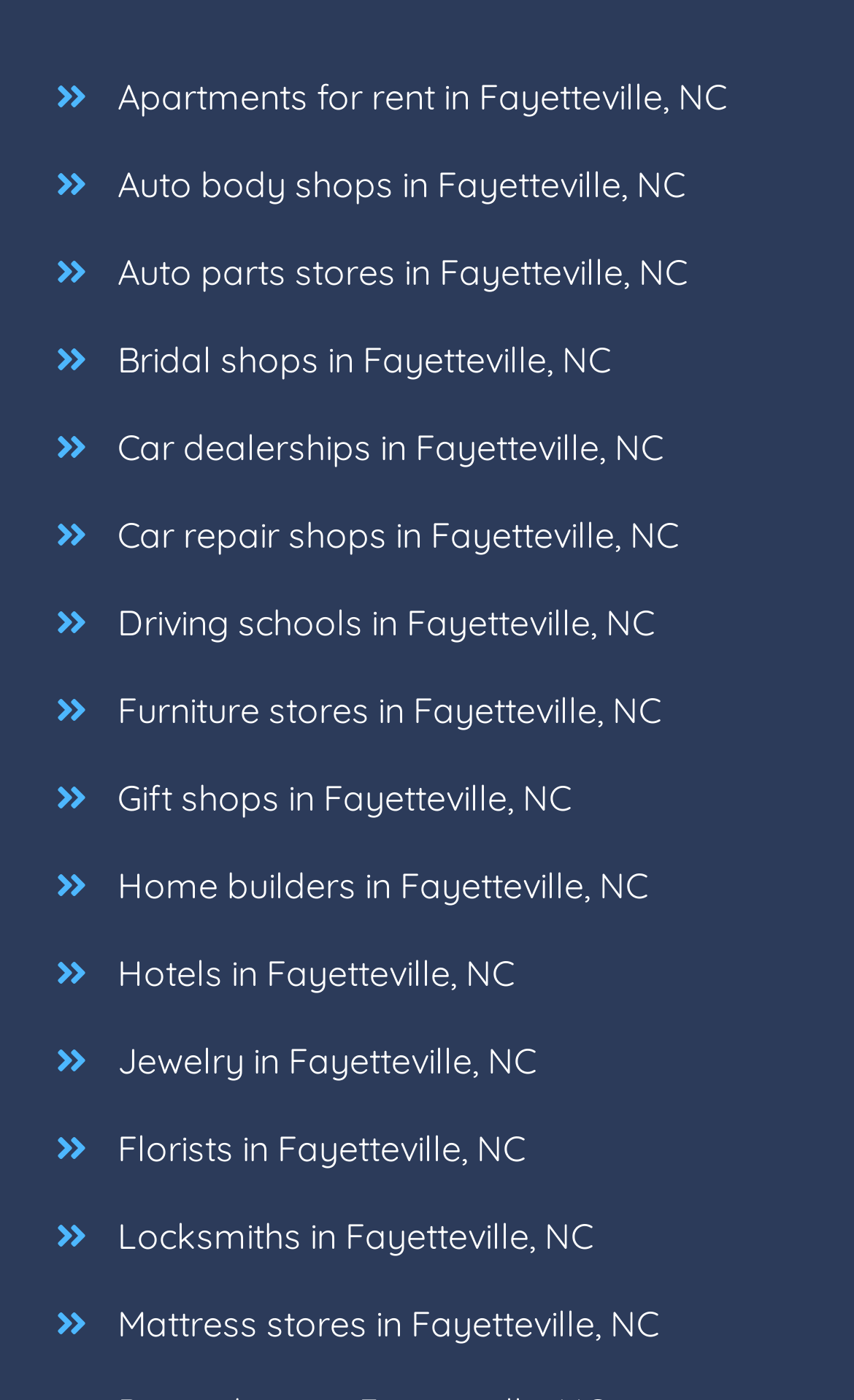Determine the bounding box coordinates of the clickable element to achieve the following action: 'Find auto body shops'. Provide the coordinates as four float values between 0 and 1, formatted as [left, top, right, bottom].

[0.102, 0.1, 0.827, 0.163]